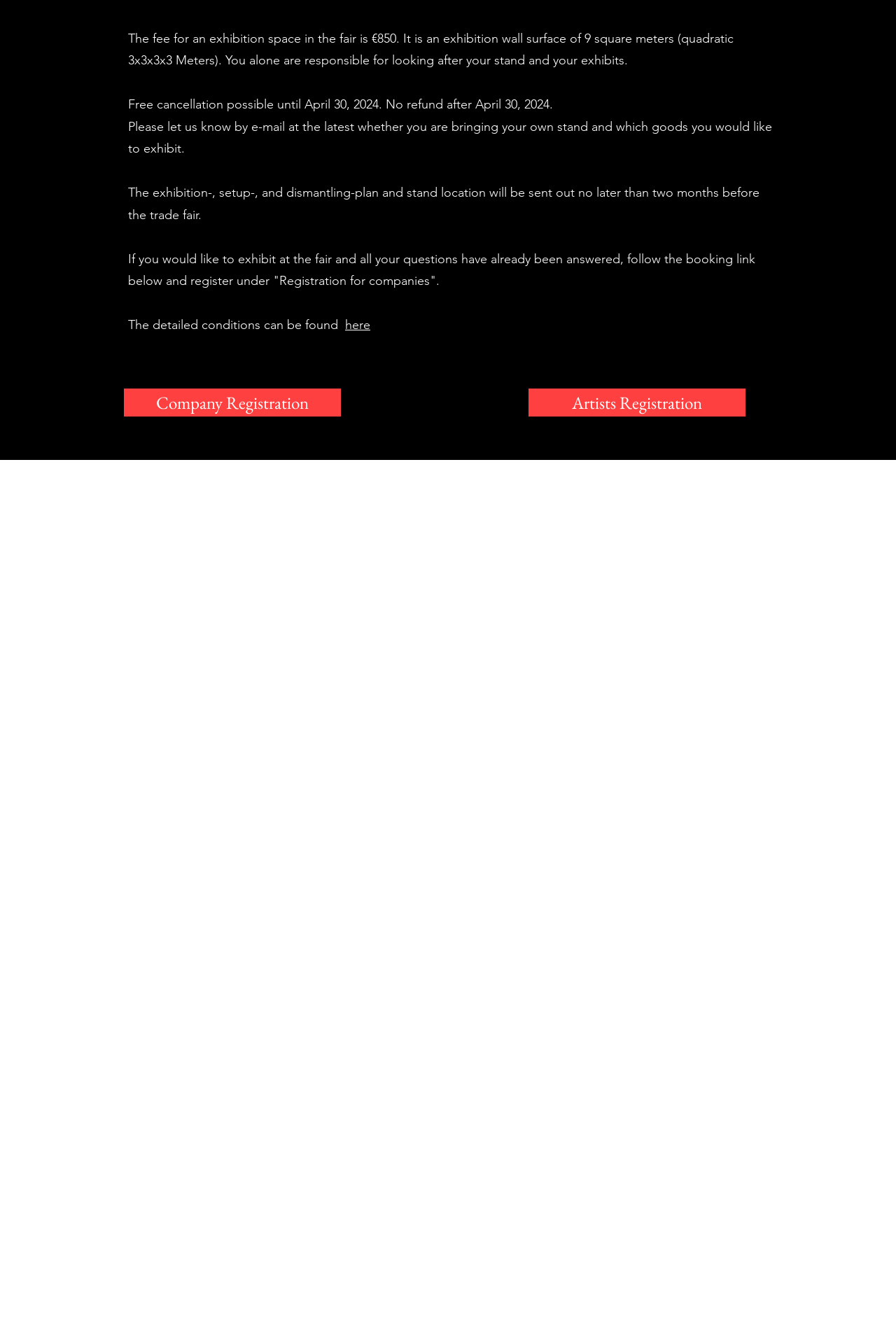Identify the bounding box coordinates for the UI element mentioned here: "Artists Registration". Provide the coordinates as four float values between 0 and 1, i.e., [left, top, right, bottom].

[0.59, 0.29, 0.832, 0.311]